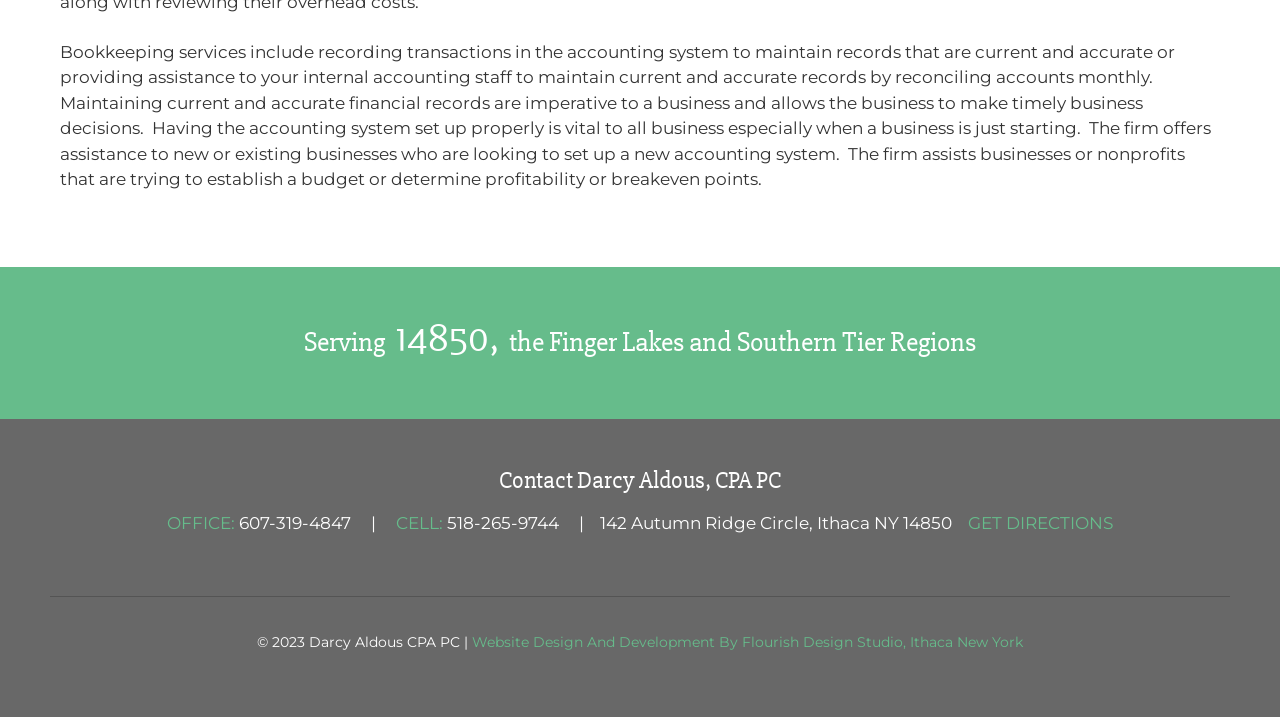Identify the bounding box coordinates of the HTML element based on this description: "GET DIRECTIONS".

[0.756, 0.716, 0.87, 0.744]